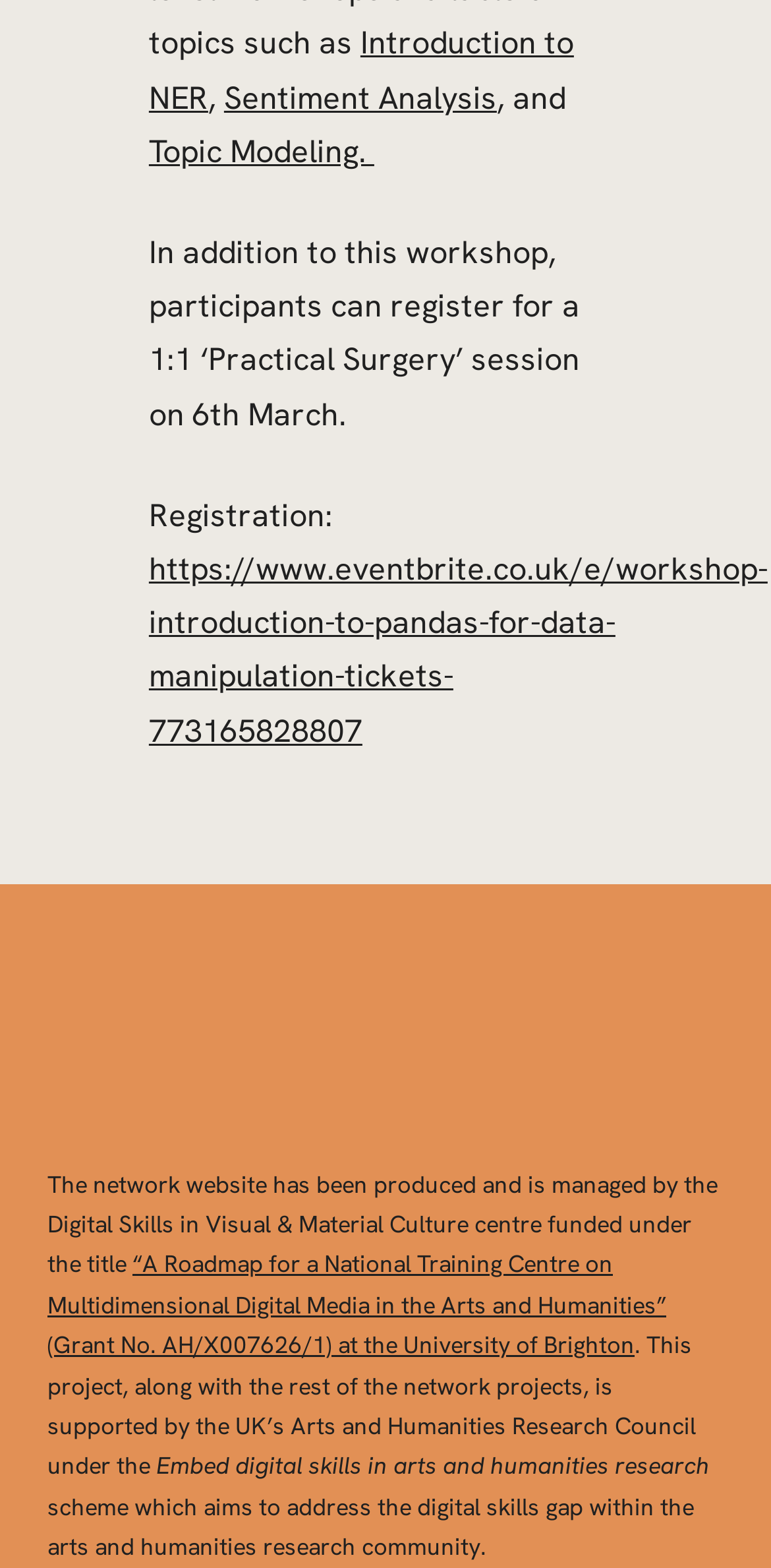Please determine the bounding box of the UI element that matches this description: Sentiment Analysis. The coordinates should be given as (top-left x, top-left y, bottom-right x, bottom-right y), with all values between 0 and 1.

[0.291, 0.049, 0.644, 0.075]